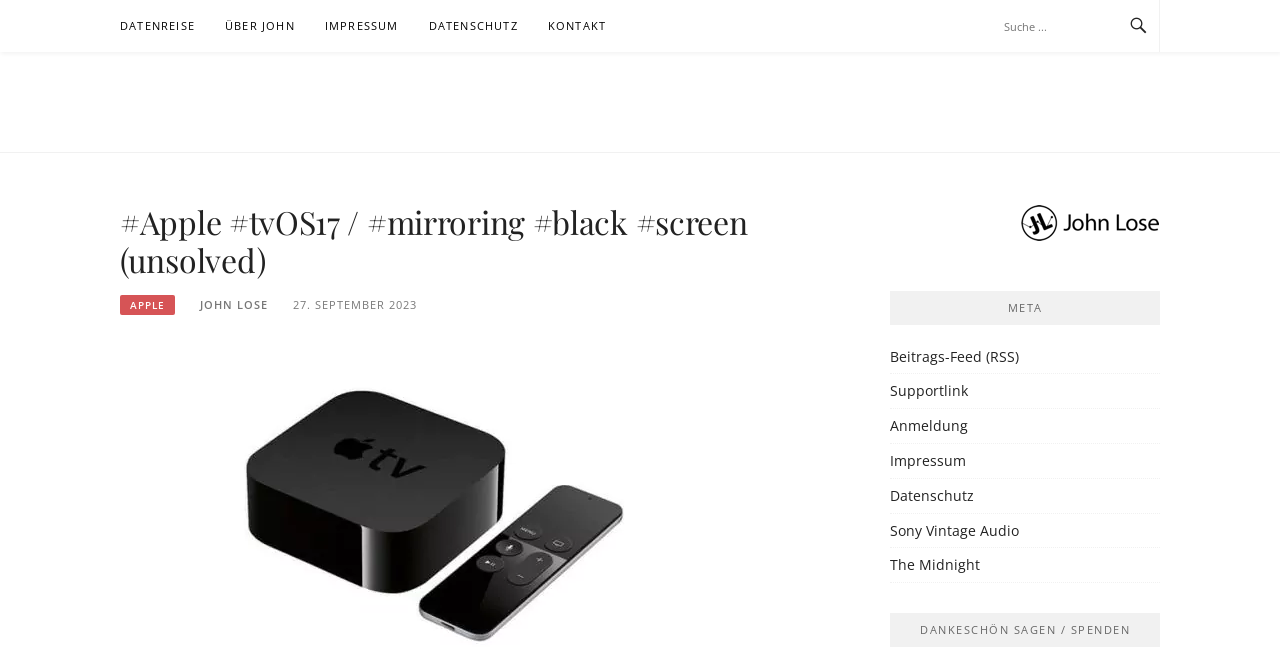Please locate the bounding box coordinates of the element that needs to be clicked to achieve the following instruction: "View 'Media partners:' section". The coordinates should be four float numbers between 0 and 1, i.e., [left, top, right, bottom].

None